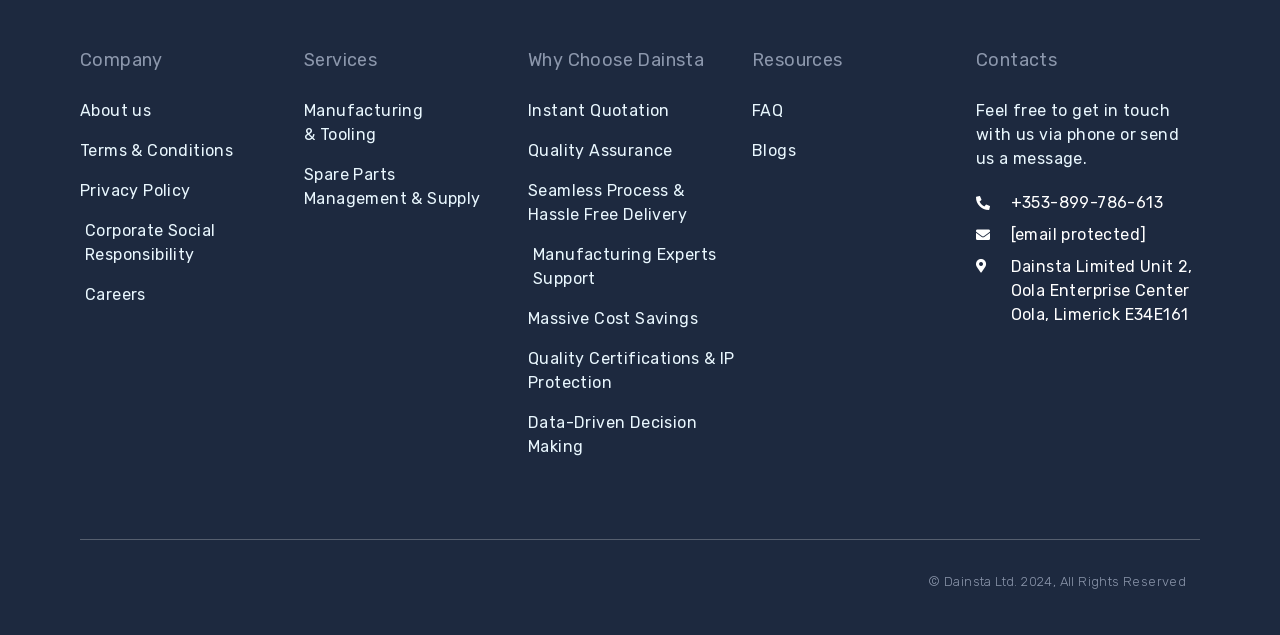Please answer the following question using a single word or phrase: 
How can I contact Dainsta?

Phone or email